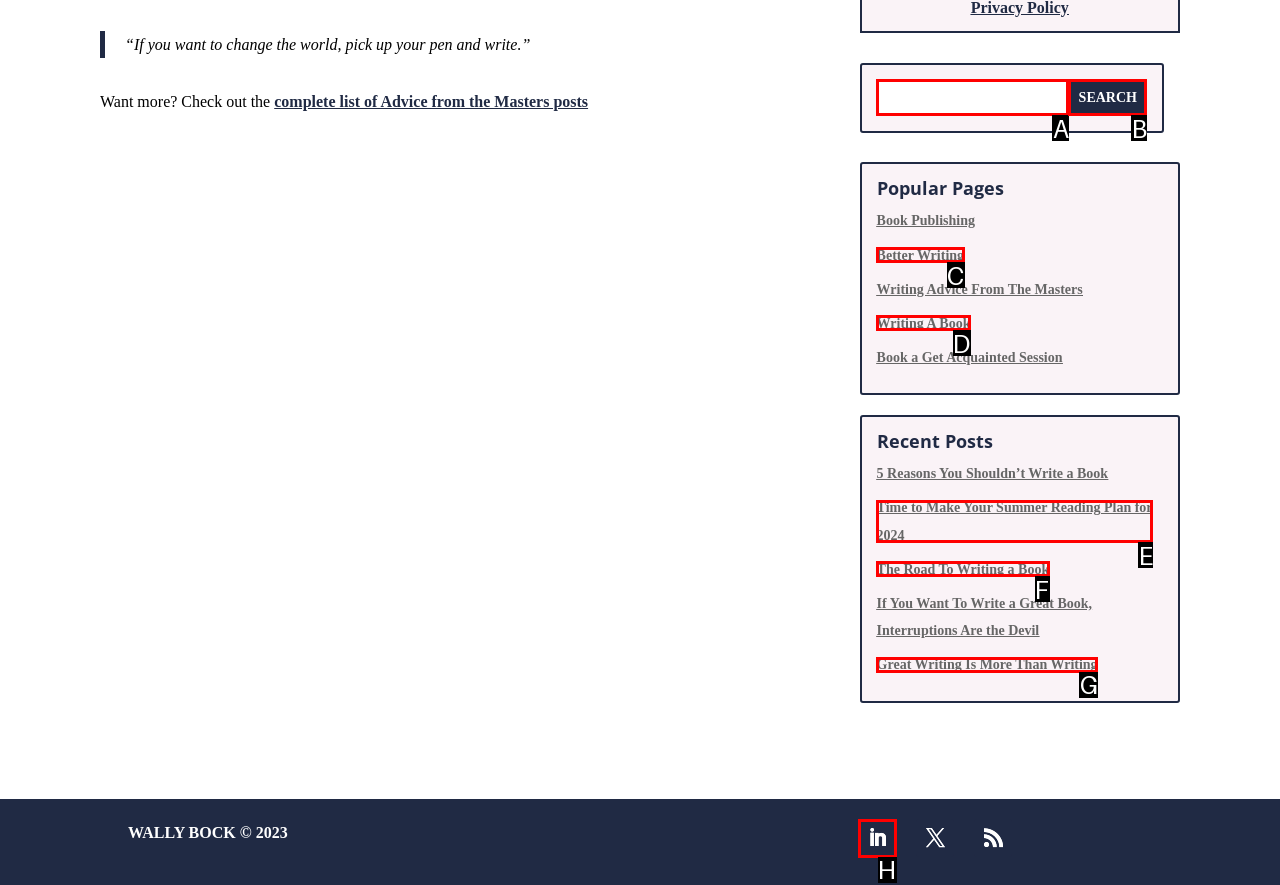Which option corresponds to the following element description: The Teaching Tutors?
Please provide the letter of the correct choice.

None